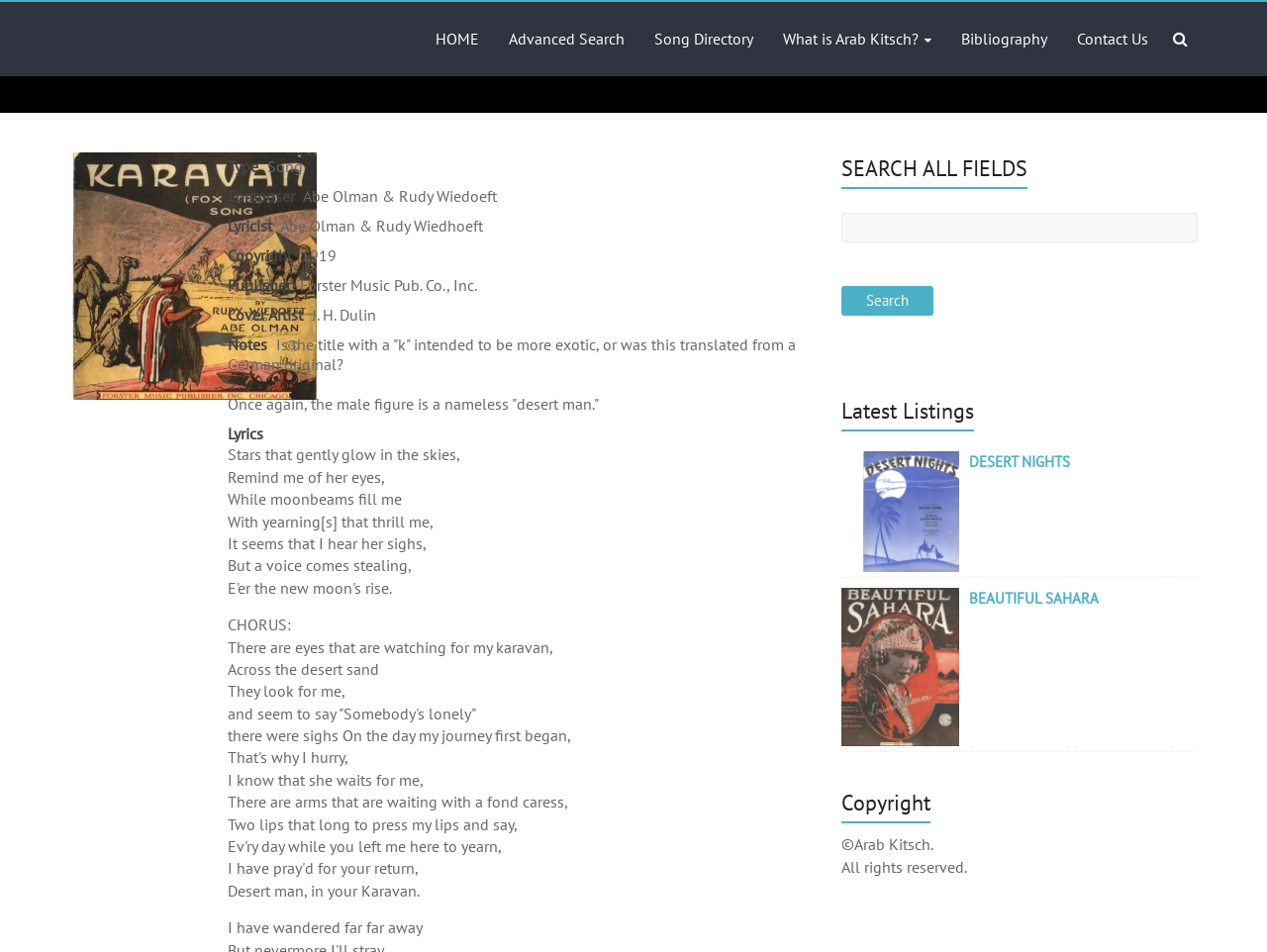Locate the bounding box coordinates of the area to click to fulfill this instruction: "Read the blog post". The bounding box should be presented as four float numbers between 0 and 1, in the order [left, top, right, bottom].

None